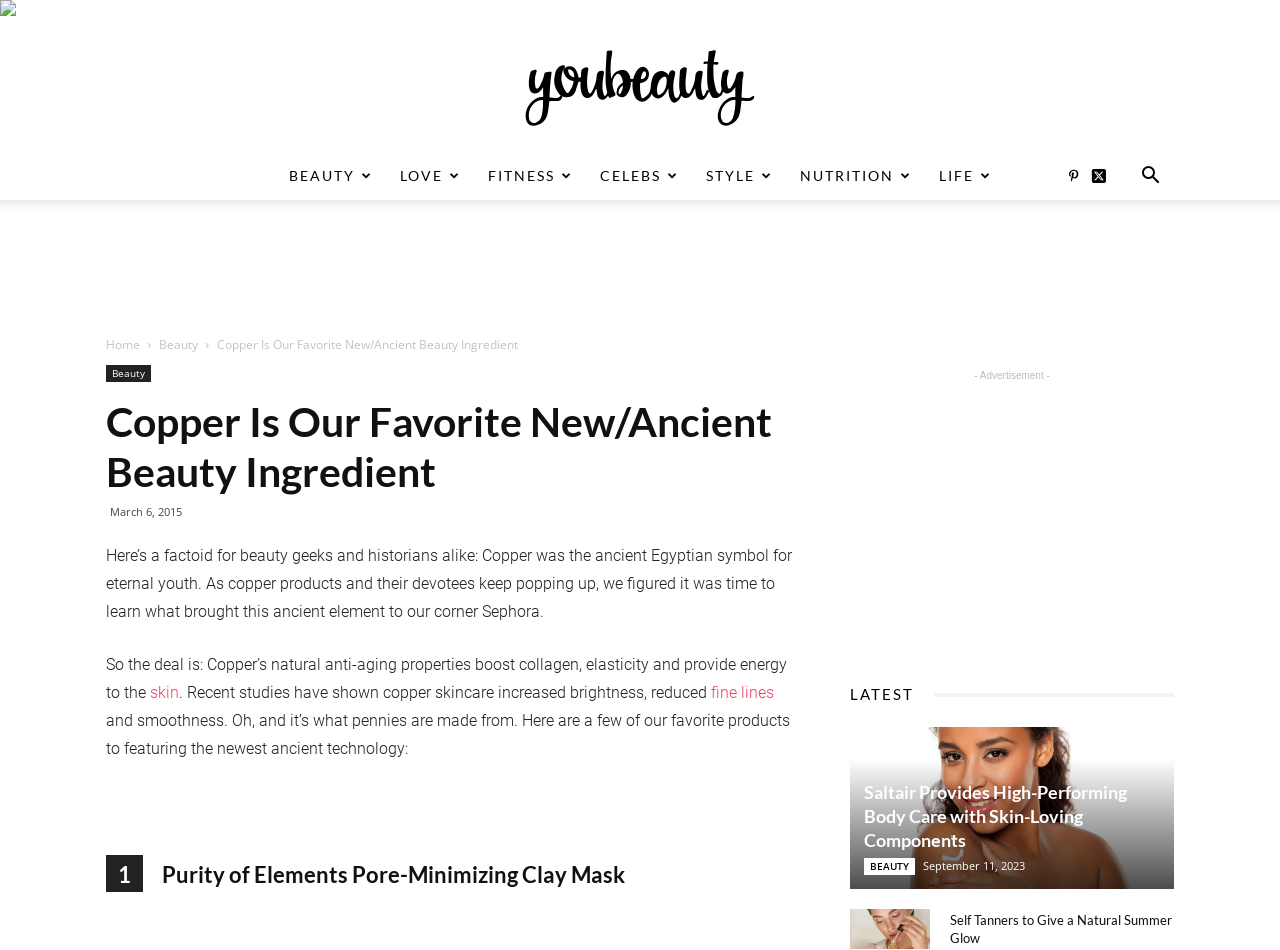Please analyze the image and provide a thorough answer to the question:
What is the main topic of this webpage?

Based on the webpage content, I can see that the main topic is beauty, as it talks about copper being a favorite new/ancient beauty ingredient and discusses its benefits for skin care.